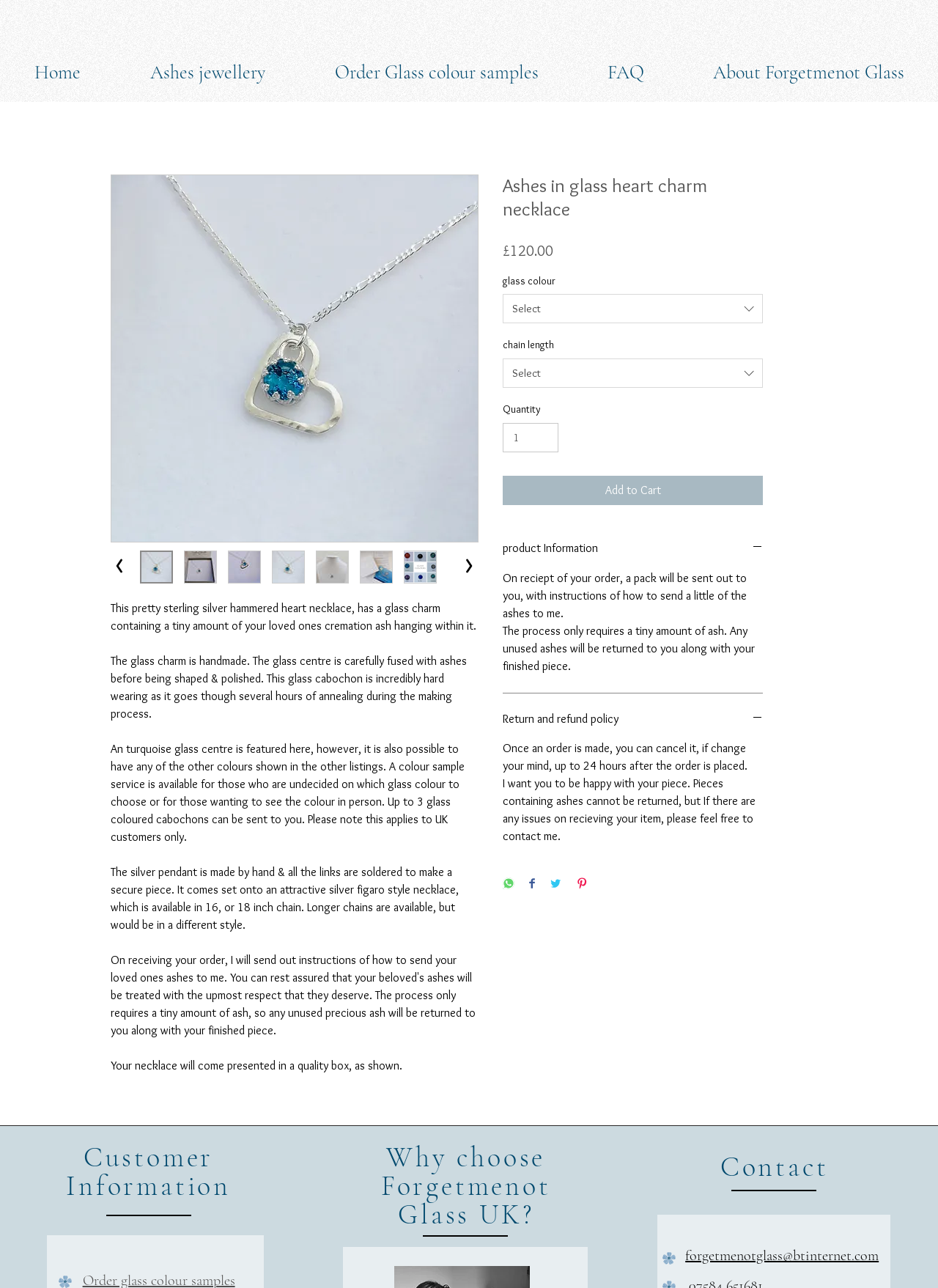Please identify the bounding box coordinates of the element I should click to complete this instruction: 'Visit Green Legacies'. The coordinates should be given as four float numbers between 0 and 1, like this: [left, top, right, bottom].

None